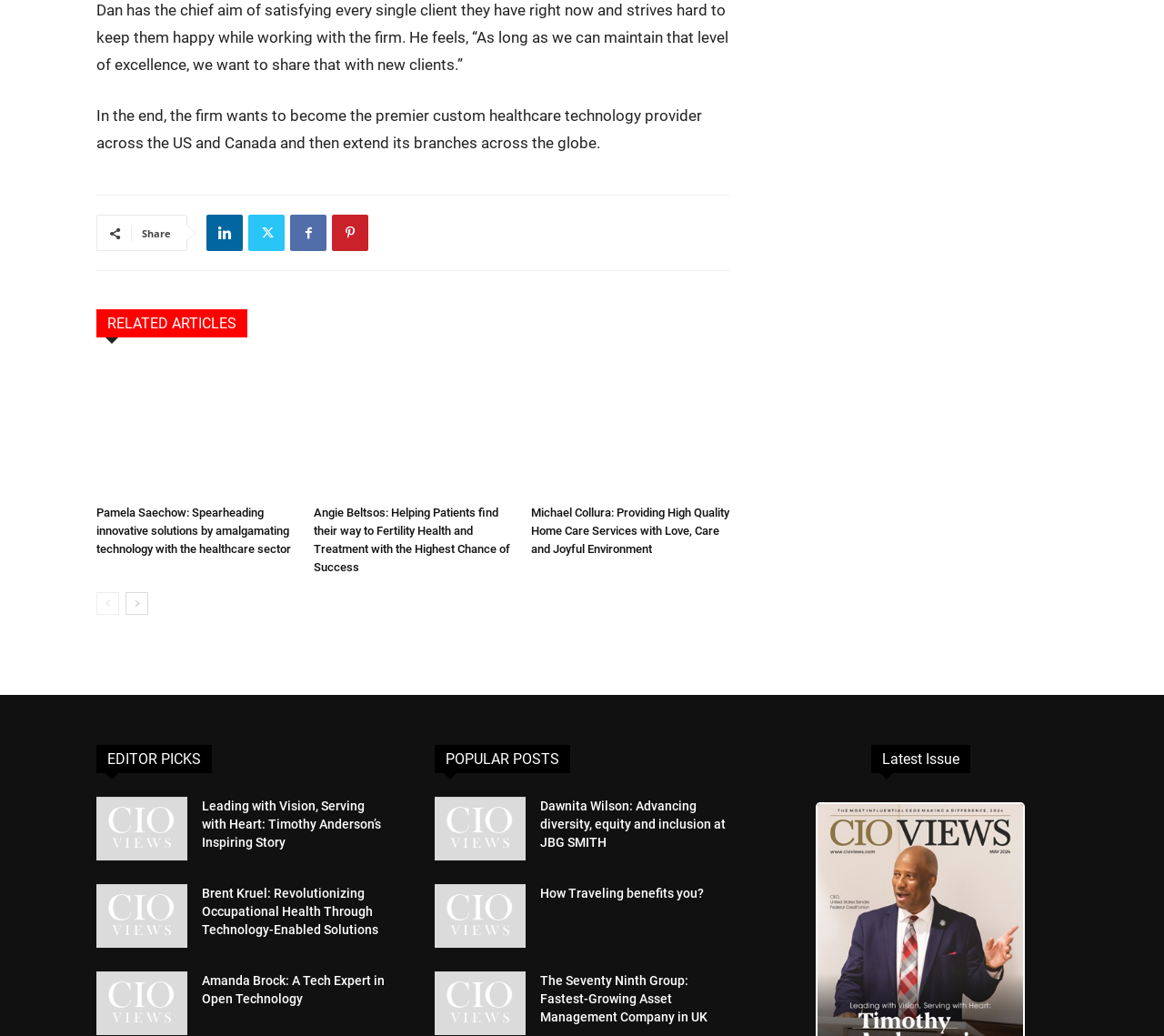Bounding box coordinates are specified in the format (top-left x, top-left y, bottom-right x, bottom-right y). All values are floating point numbers bounded between 0 and 1. Please provide the bounding box coordinate of the region this sentence describes: Pinterest

[0.285, 0.207, 0.316, 0.242]